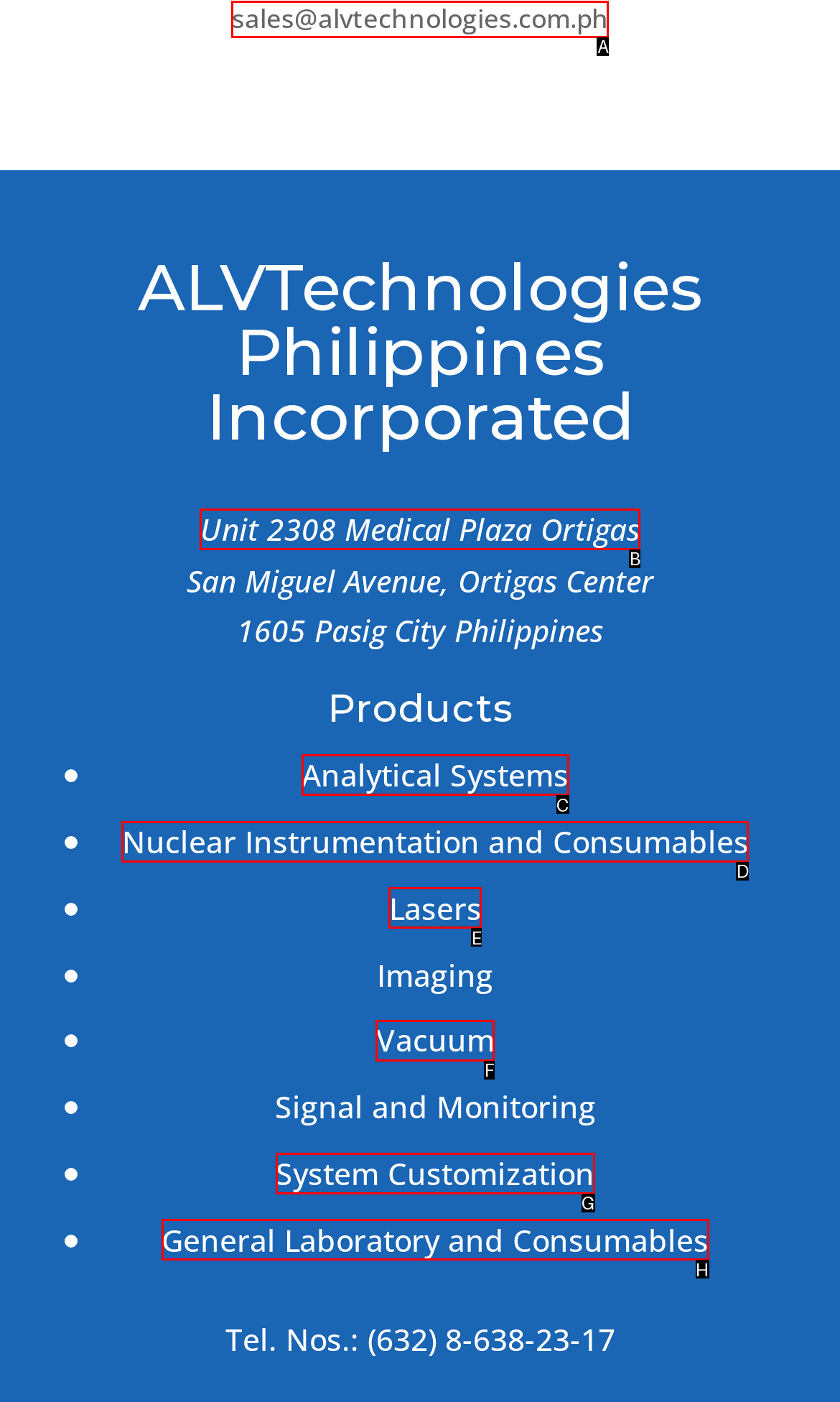Specify which UI element should be clicked to accomplish the task: Click on the 'Uncategorized' tag. Answer with the letter of the correct choice.

None